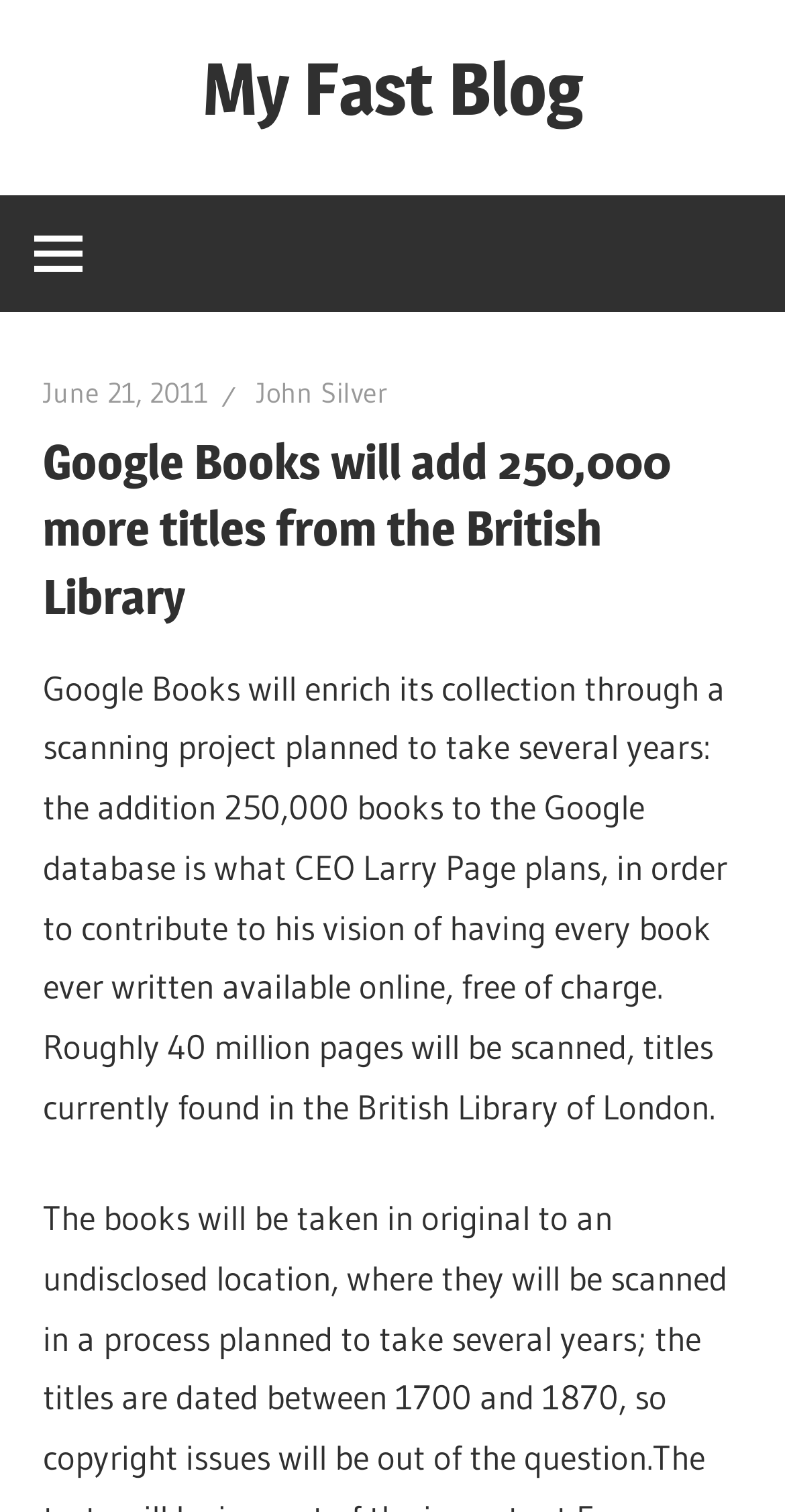Given the element description John Silver, identify the bounding box coordinates for the UI element on the webpage screenshot. The format should be (top-left x, top-left y, bottom-right x, bottom-right y), with values between 0 and 1.

[0.326, 0.248, 0.493, 0.272]